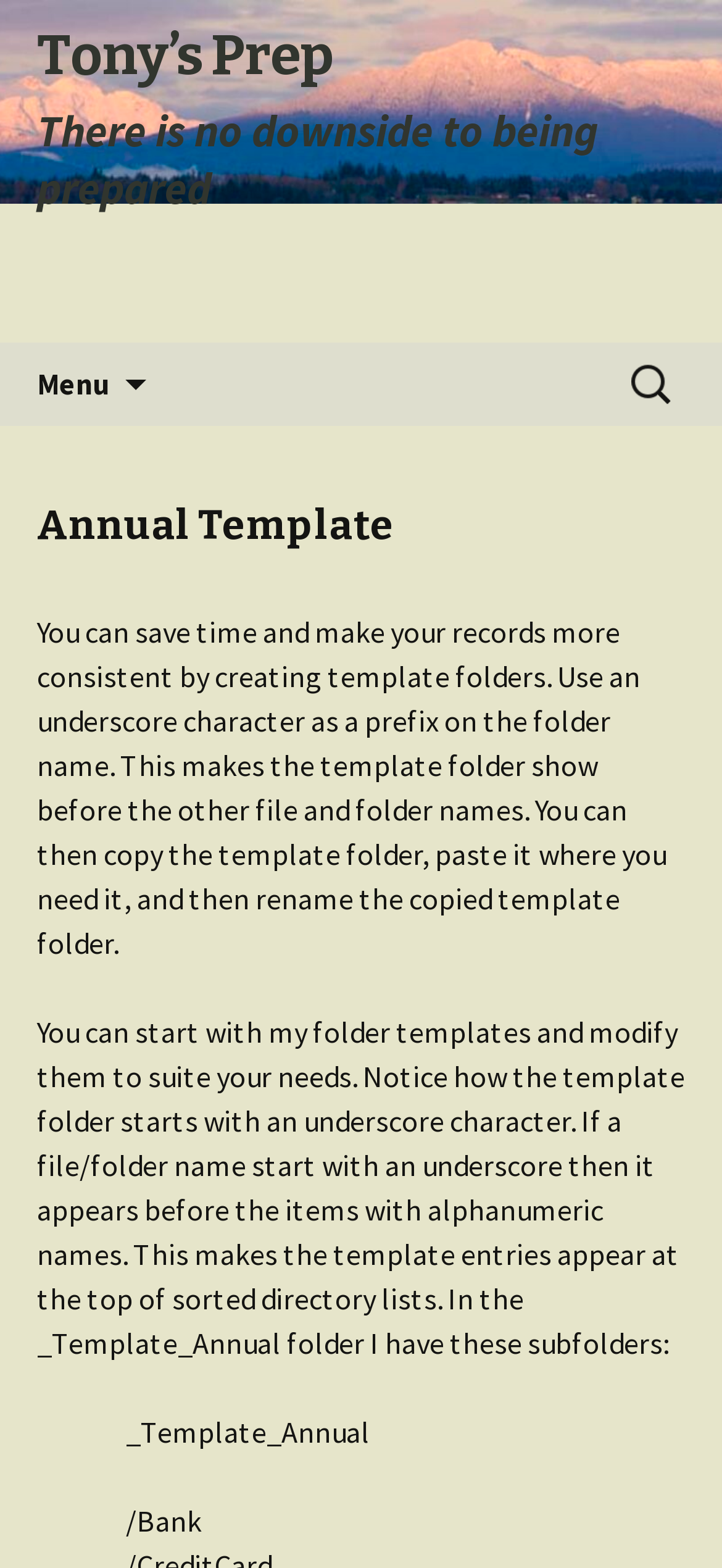Based on what you see in the screenshot, provide a thorough answer to this question: What is the function of the search box?

The search box is located at the top right corner of the webpage, and it allows users to search for specific content within the webpage. The search box has a placeholder text 'Search for:'.